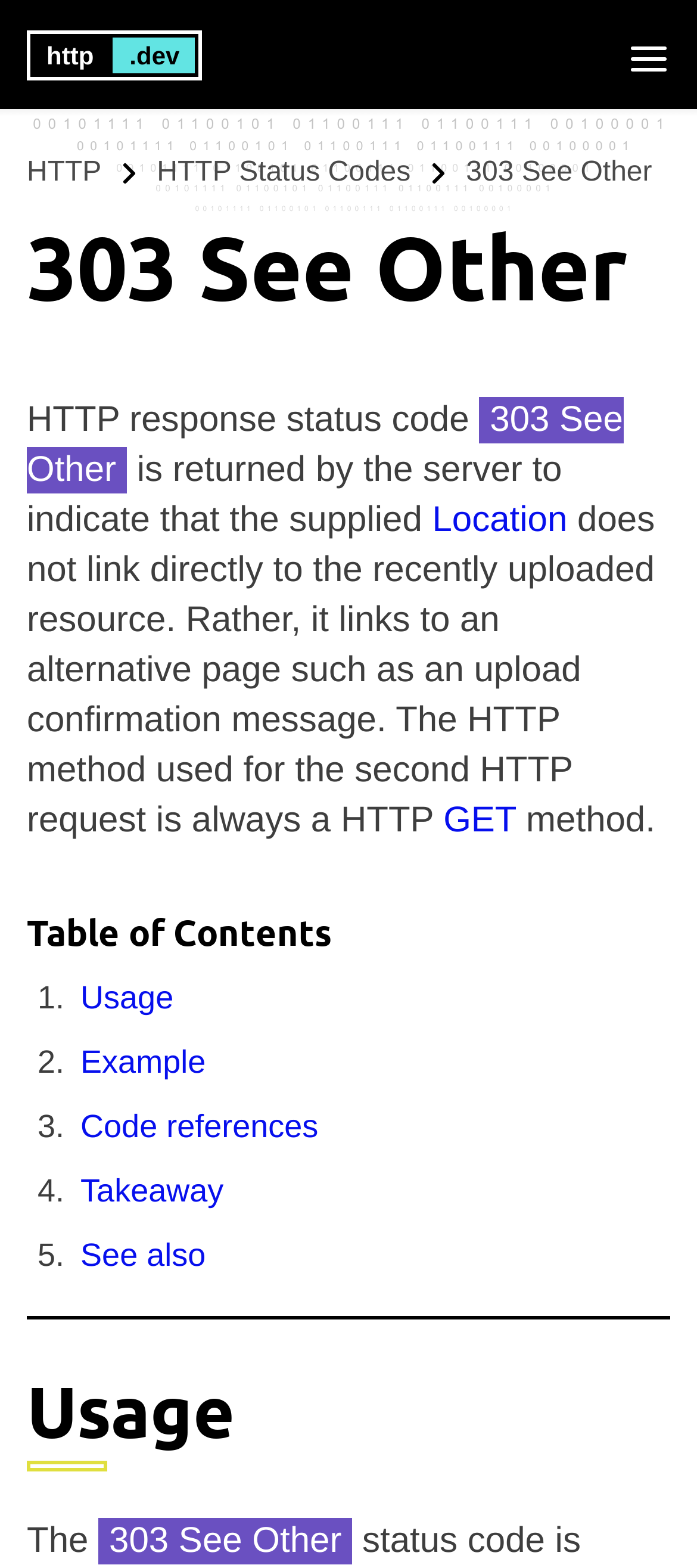Provide your answer to the question using just one word or phrase: What are the sections explained on this webpage?

Usage, Example, Code references, Takeaway, See also